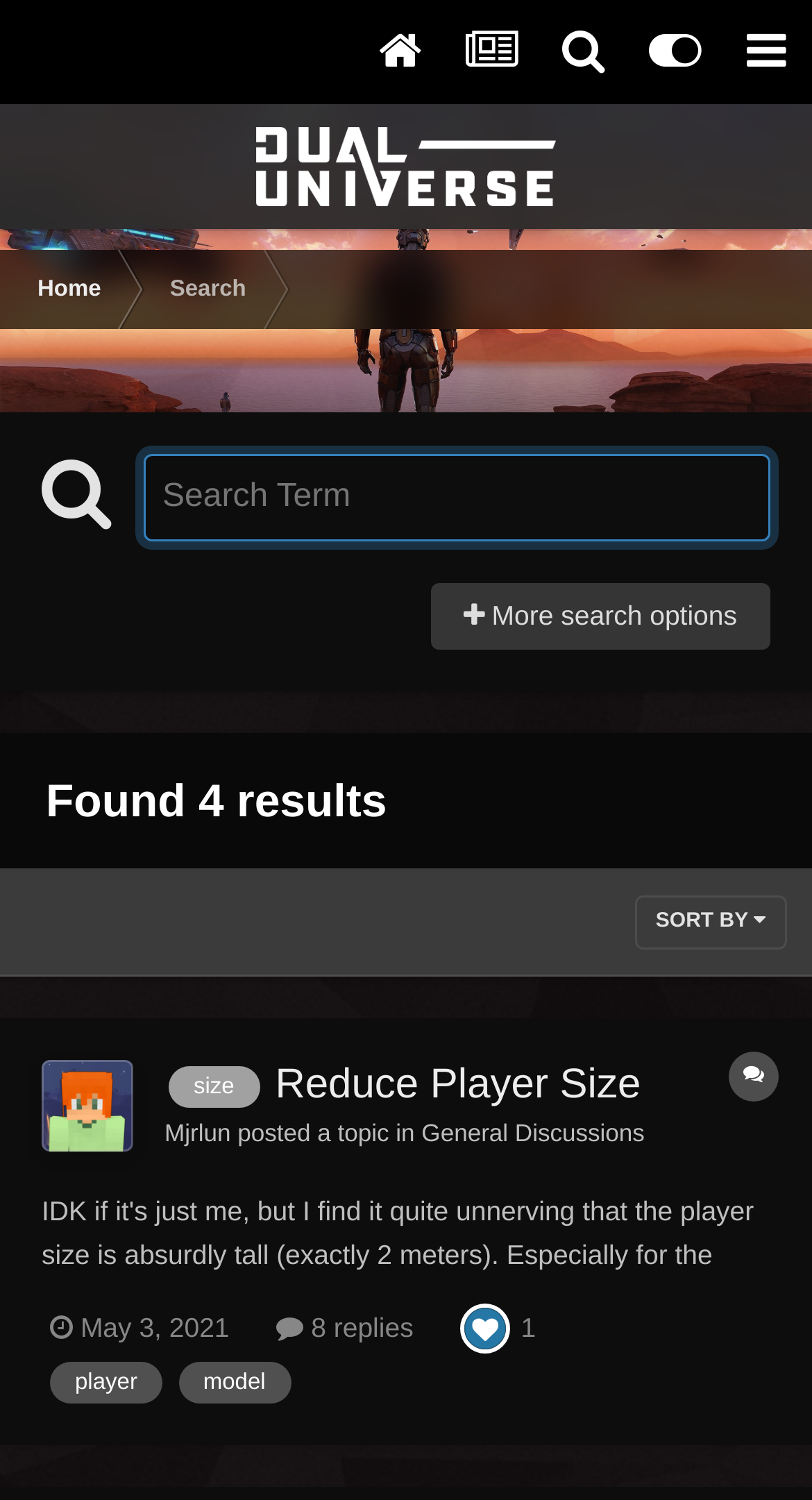Offer a thorough description of the webpage.

The webpage is a forum page displaying search results for the tag "Model" in the Dual Universe Forum. At the top, there are several links and icons, including a logo for the Dual Universe Forum, navigation links to "Home" and "Search", and a search button with a magnifying glass icon. Below the navigation links, there is a search bar with a placeholder text "Search Term" and a link to "More search options".

The main content of the page is a list of search results, with four results found. Each result is a topic in the forum, displayed in a similar format. The first topic is titled "Reduce Player Size" and is posted by a user named "Mjrlun". The topic title is followed by the username, the time posted, and the number of replies. There are also links to "Like" the topic and to view the topic in the "General Discussions" category.

Below the first topic, there are three more topics listed, each with similar information. The topics are arranged in a vertical list, with the most recent topic at the top. The page also has a sorting option at the top, allowing users to sort the results by different criteria.